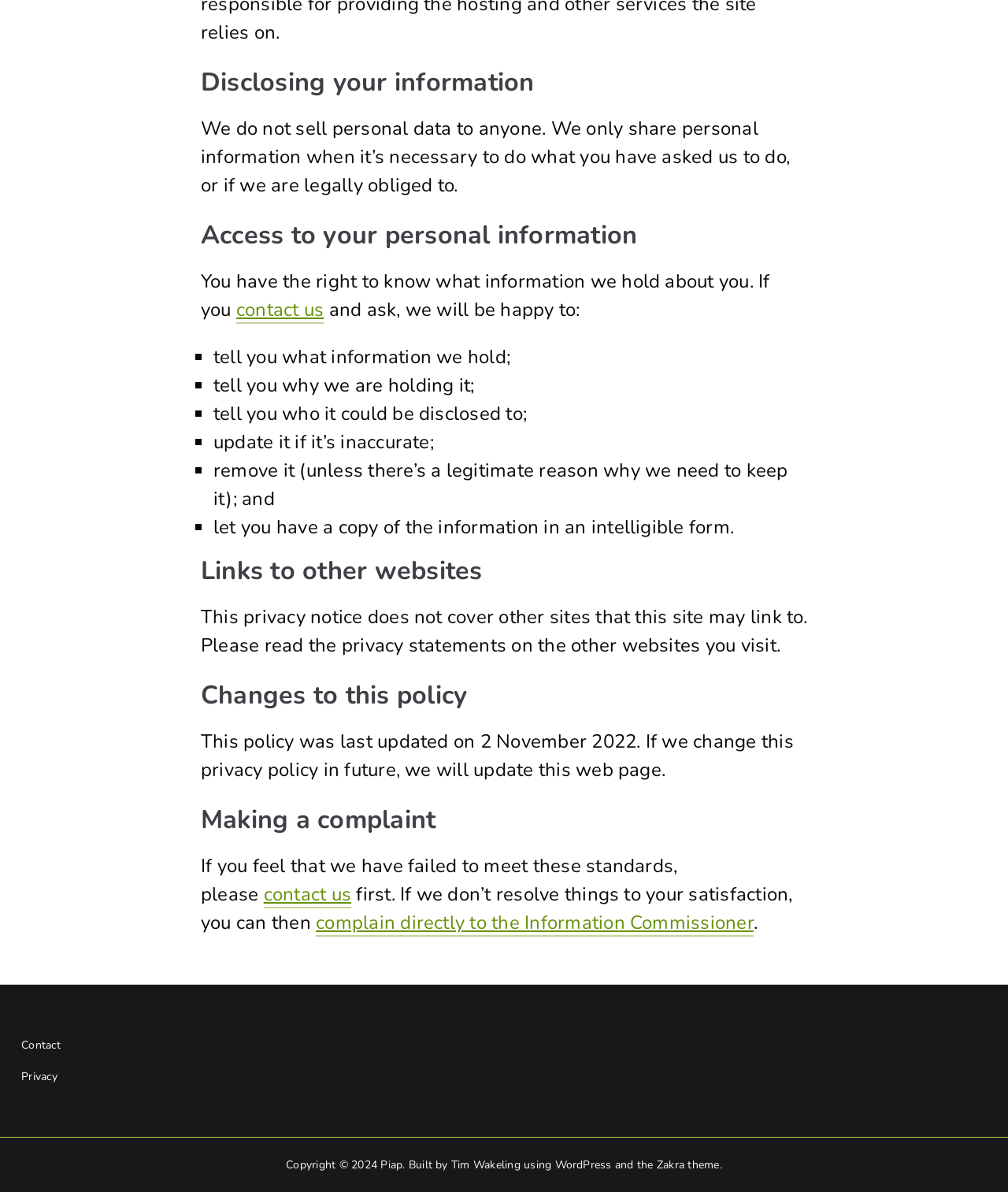Locate the bounding box coordinates of the element that needs to be clicked to carry out the instruction: "complain directly to the Information Commissioner". The coordinates should be given as four float numbers ranging from 0 to 1, i.e., [left, top, right, bottom].

[0.313, 0.763, 0.748, 0.786]